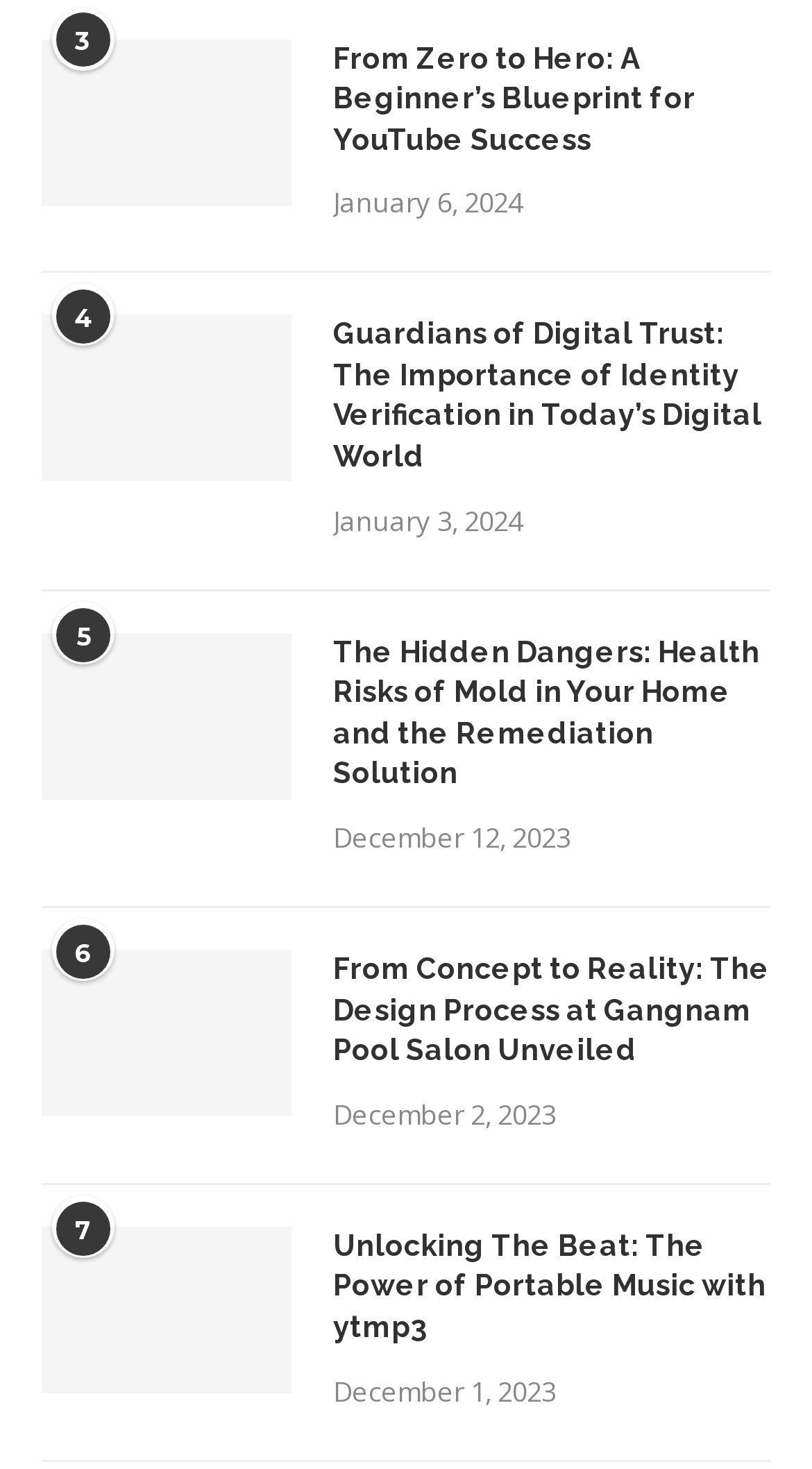Provide a single word or phrase to answer the given question: 
What is the title of the second article?

Guardians of Digital Trust: The Importance of Identity Verification in Today’s Digital World